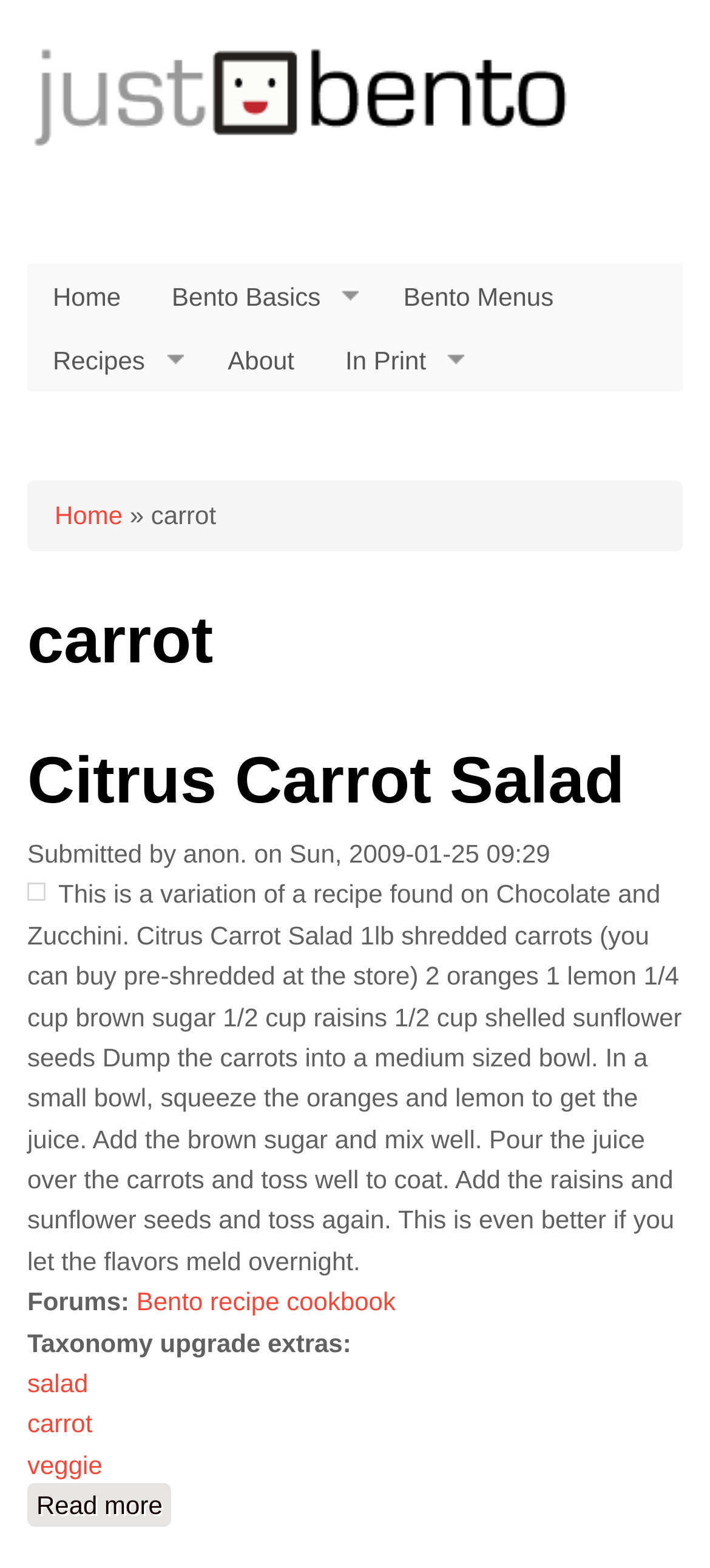What type of seeds are used in the recipe?
Using the image as a reference, deliver a detailed and thorough answer to the question.

I found the answer by reading the recipe instructions, which state '1/2 cup shelled sunflower seeds' as one of the ingredients. This information is located in the middle of the page, in the paragraph that describes the recipe.